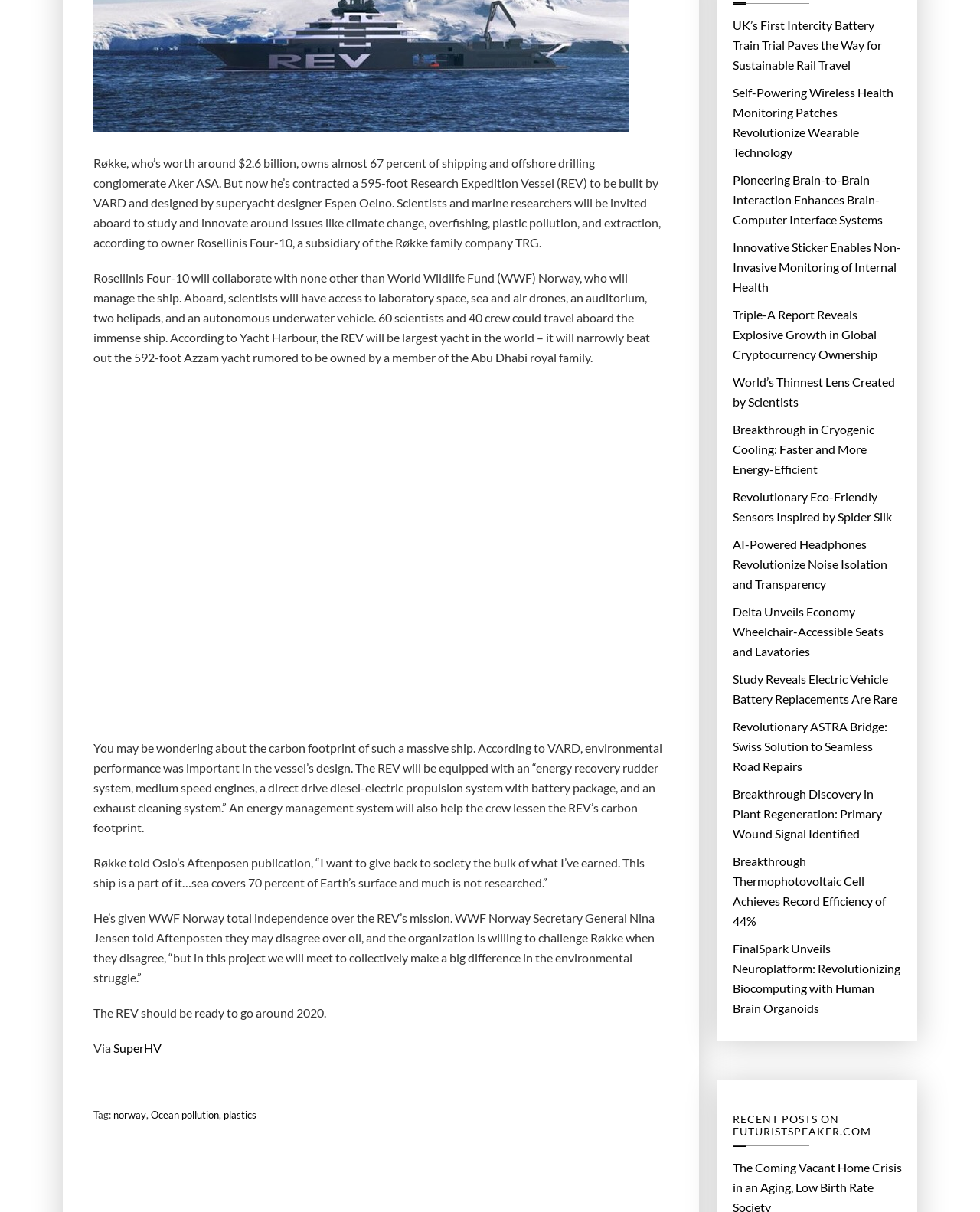Using the webpage screenshot, locate the HTML element that fits the following description and provide its bounding box: "Ocean pollution".

[0.154, 0.911, 0.223, 0.928]